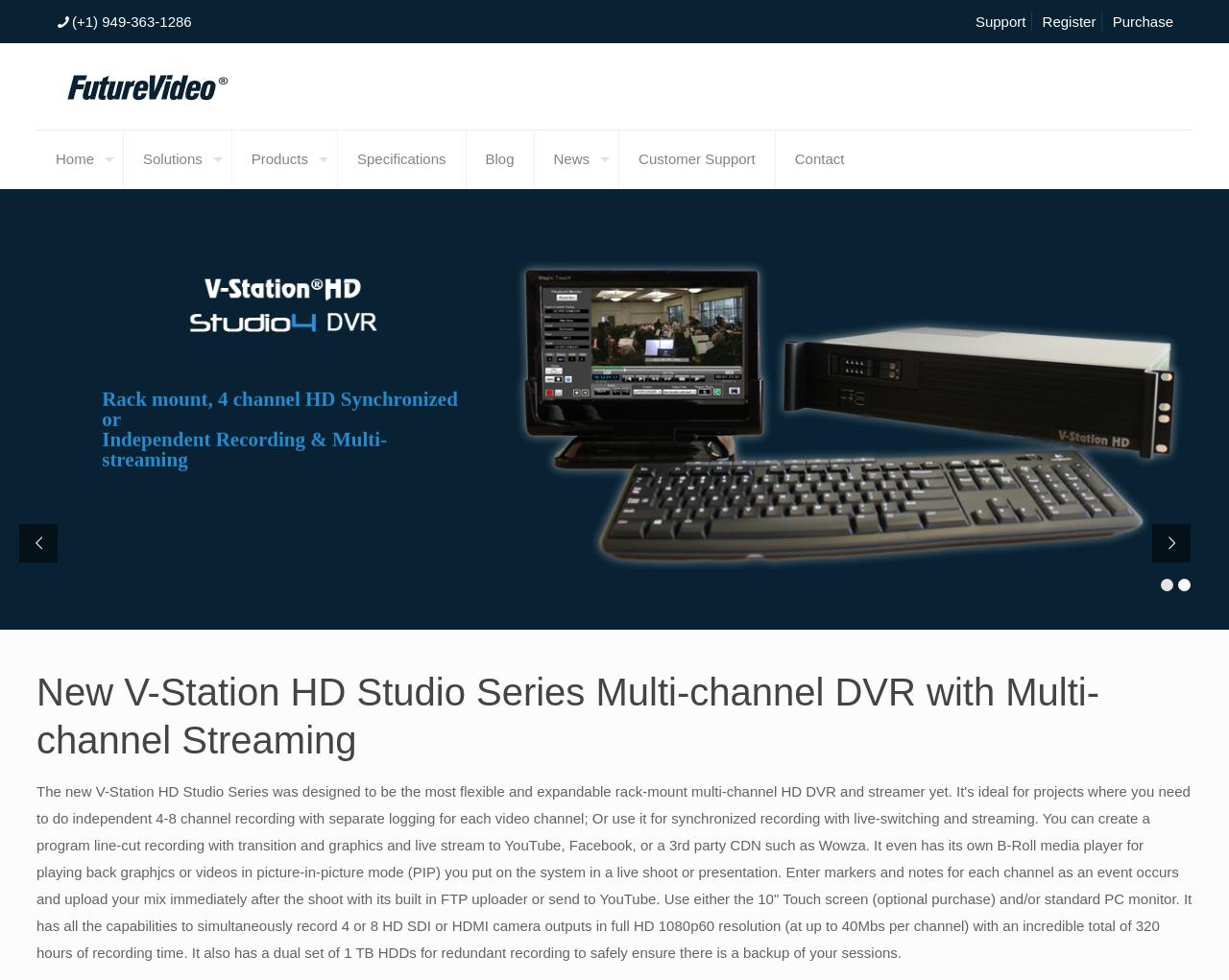Articulate a complete and detailed caption of the webpage elements.

The webpage is about the V-Station HD Studio Series DVR Systems by FutureVideo. At the top left corner, there is a list of contact details, including a phone number (+1) 949-363-1286. Next to it, there are three links: Support, Register, and Purchase. On the top right corner, there is a Future Video logo, which is an image. Below the logo, there is a navigation menu with links to Home, Solutions, Products, Specifications, Blog, News, Customer Support, and Contact.

Below the navigation menu, there is a section that describes the V-Station HD Studio Series. It has a heading that reads "New V-Station HD Studio Series Multi-channel DVR with Multi-channel Streaming". There are two images in this section: one is an image of the product, and the other is a logo of the V-Station Studio 4. The text describes the product's features, including its ability to record 4-8 channels independently or synchronously, live-switching and streaming, and playing back graphics or videos in picture-in-picture mode. It also mentions the product's capabilities, such as recording 4 or 8 HD SDI or HDMI camera outputs in full HD 1080p60 resolution, and having a total of 320 hours of recording time.

Overall, the webpage is focused on showcasing the features and capabilities of the V-Station HD Studio Series DVR Systems, with a clear navigation menu and prominent display of the product's details.